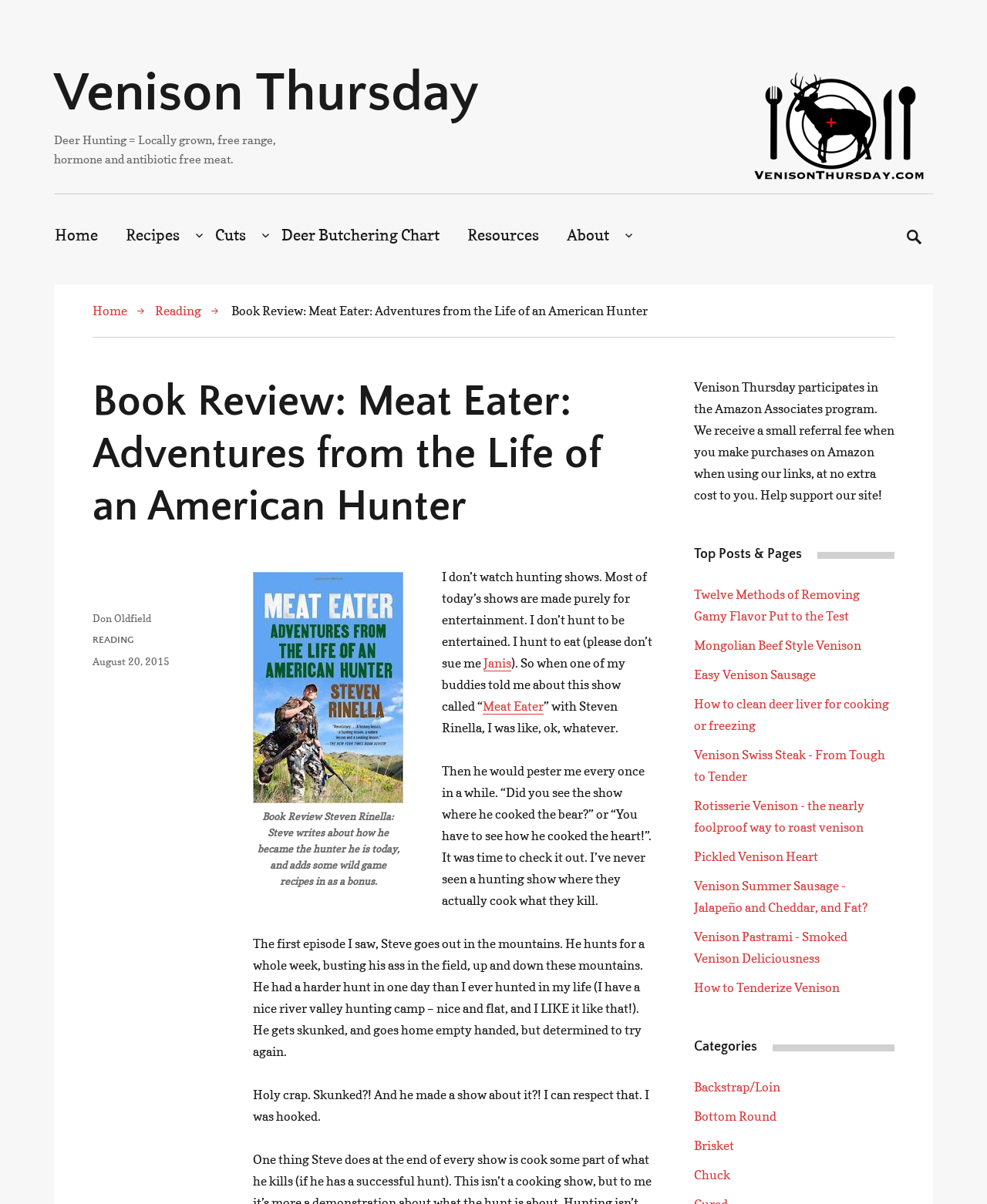Find the bounding box coordinates of the clickable area required to complete the following action: "Read the 'Book Review: Meat Eater: Adventures from the Life of an American Hunter' article".

[0.234, 0.252, 0.656, 0.265]